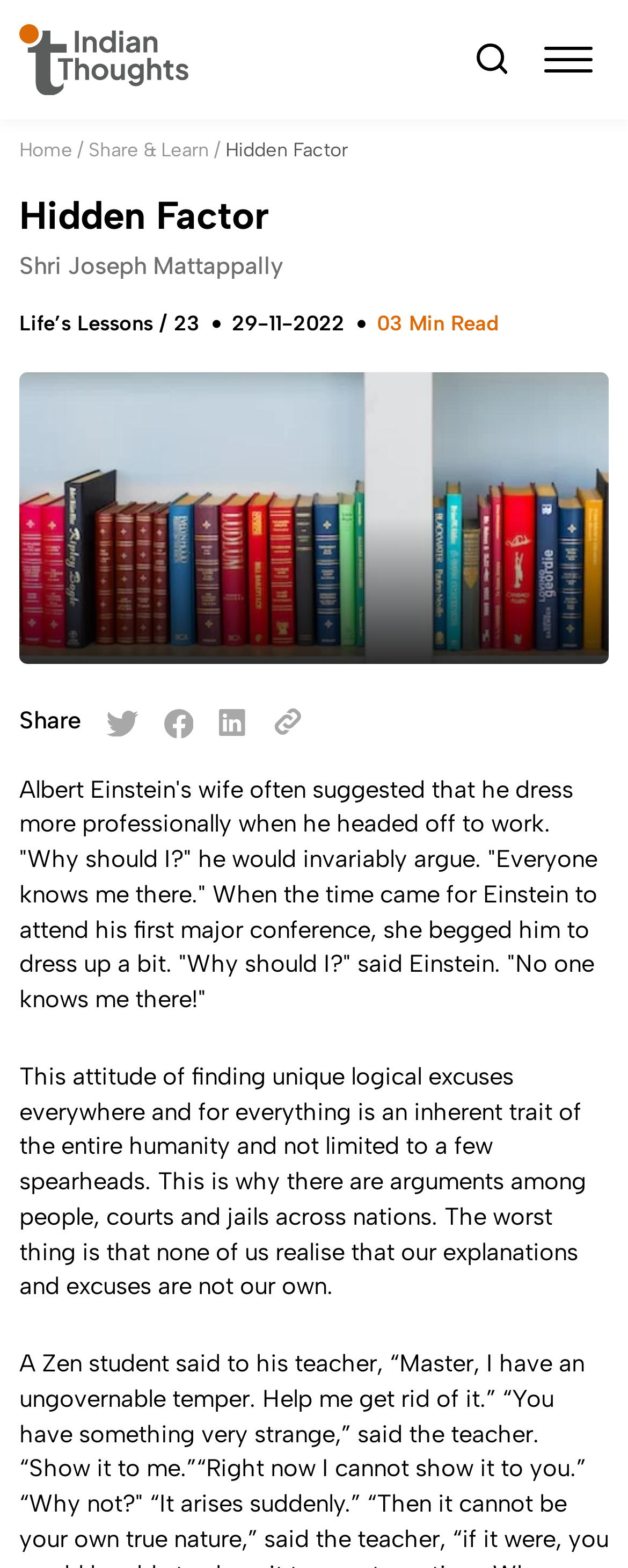Detail the webpage's structure and highlights in your description.

The webpage appears to be a blog or article page with a focus on sharing life lessons and inspirational stories. At the top left, there is a link and an image, likely a logo or icon, with the text "Hidden Factor - Indian Thoughts". Below this, there are three links: "Home", "Share & Learn", and a heading "Hidden Factor". 

To the right of the heading, there is a static text "Shri Joseph Mattappally" and below it, there are three lines of text: "Life’s Lessons / 23", "29-11-2022", and "03 Min Read". 

Below these elements, there is a large figure or image that spans almost the entire width of the page. Above this image, there are three links with corresponding images, likely social media sharing buttons. 

The main content of the page is divided into two paragraphs. The first paragraph tells a story about Albert Einstein's wife suggesting that he dress professionally, and his response. The second paragraph reflects on the human tendency to make excuses and argues that this trait is inherent in humanity, leading to conflicts and disagreements.